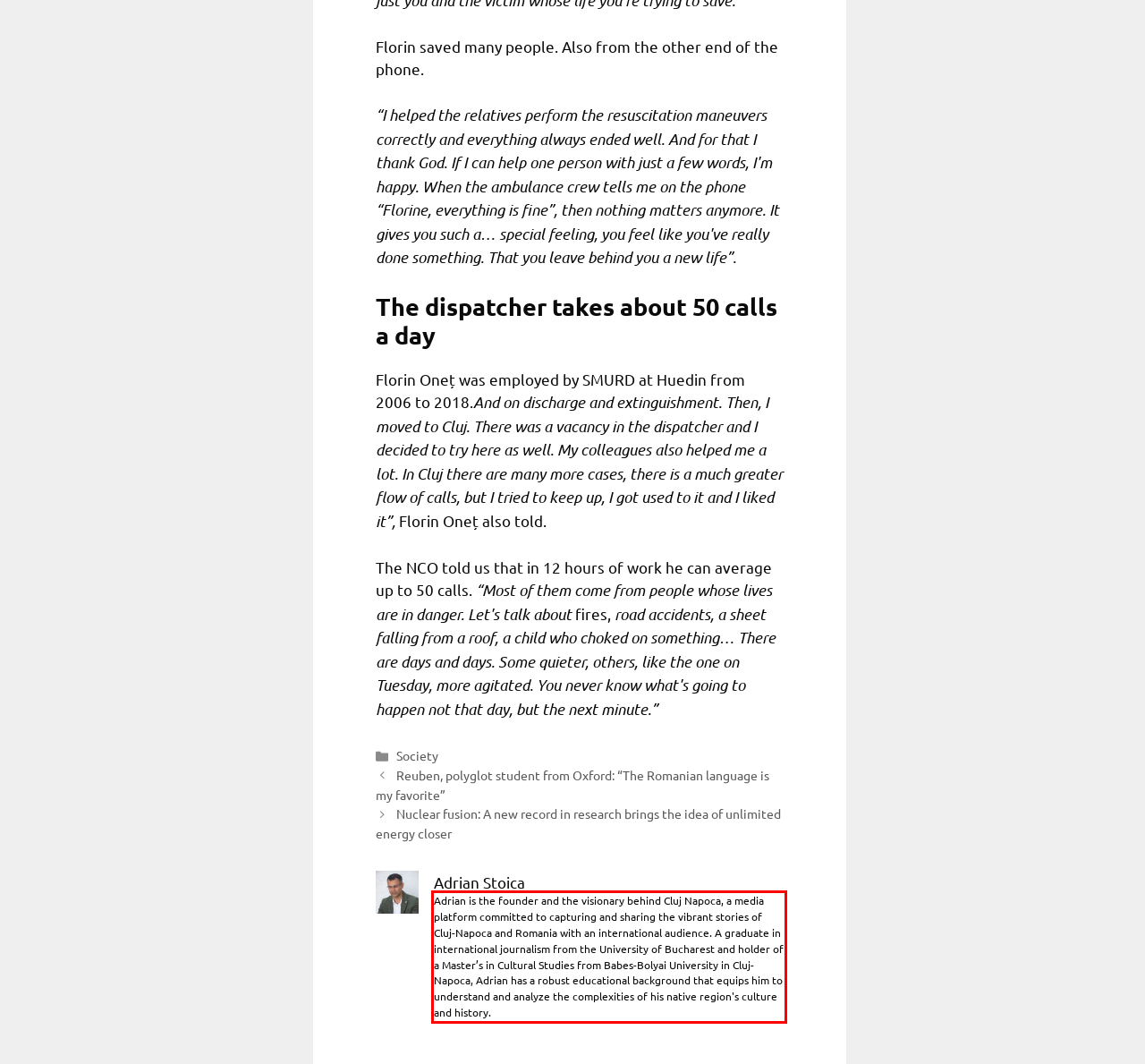Analyze the screenshot of the webpage that features a red bounding box and recognize the text content enclosed within this red bounding box.

Adrian is the founder and the visionary behind Cluj Napoca, a media platform committed to capturing and sharing the vibrant stories of Cluj-Napoca and Romania with an international audience. A graduate in international journalism from the University of Bucharest and holder of a Master’s in Cultural Studies from Babes-Bolyai University in Cluj-Napoca, Adrian has a robust educational background that equips him to understand and analyze the complexities of his native region's culture and history.